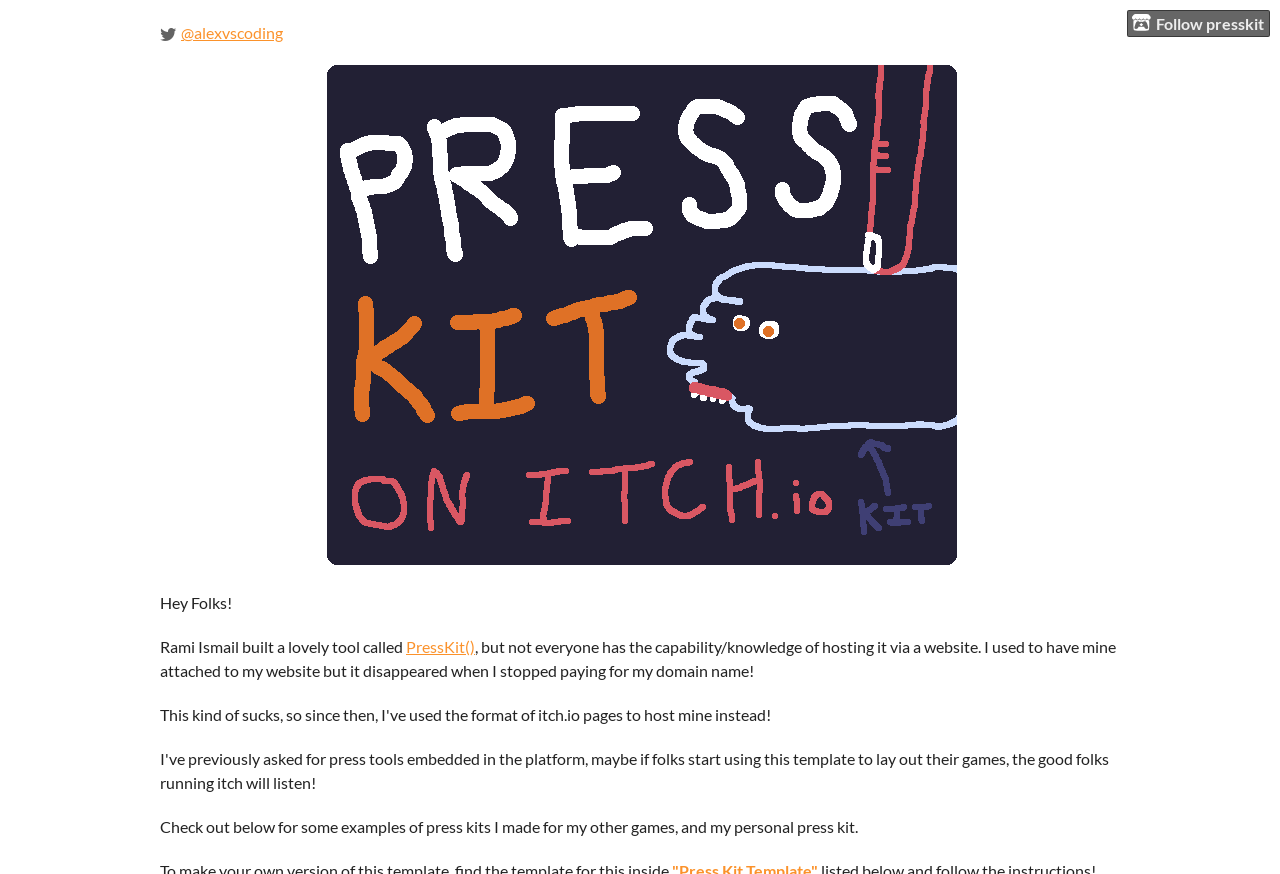Use the details in the image to answer the question thoroughly: 
How many examples of press kits are mentioned?

The webpage mentions some examples of press kits made for other games and the author's personal press kit, but the exact number is not specified.